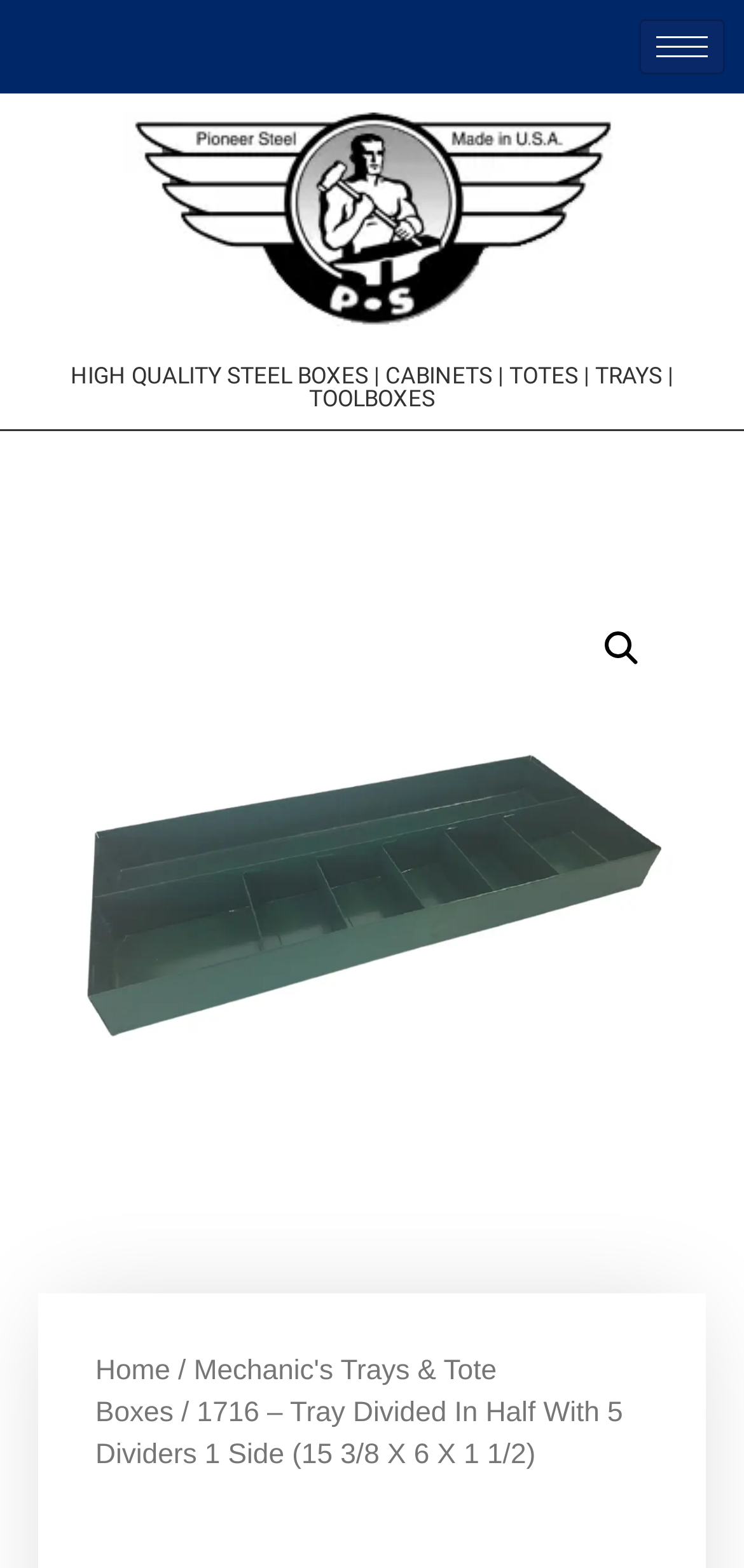Observe the image and answer the following question in detail: What is the icon on the top right corner of the webpage?

The icon on the top right corner of the webpage can be identified by looking at the button element with the description 'hamburger-icon'.